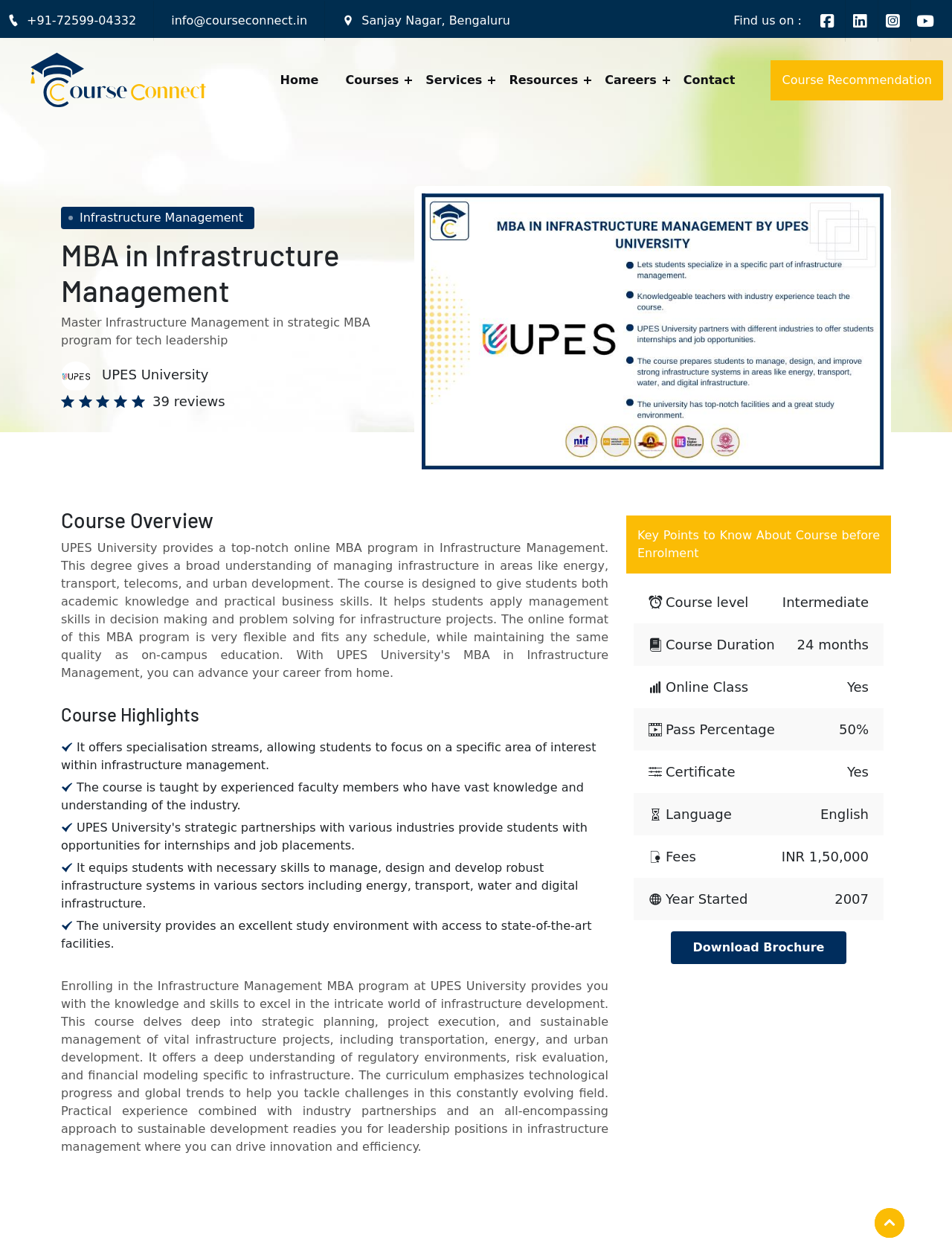What is the duration of the MBA program?
Analyze the image and deliver a detailed answer to the question.

The duration of the MBA program is mentioned in the webpage under the 'Course Duration' section, which specifies that the program lasts for 24 months.